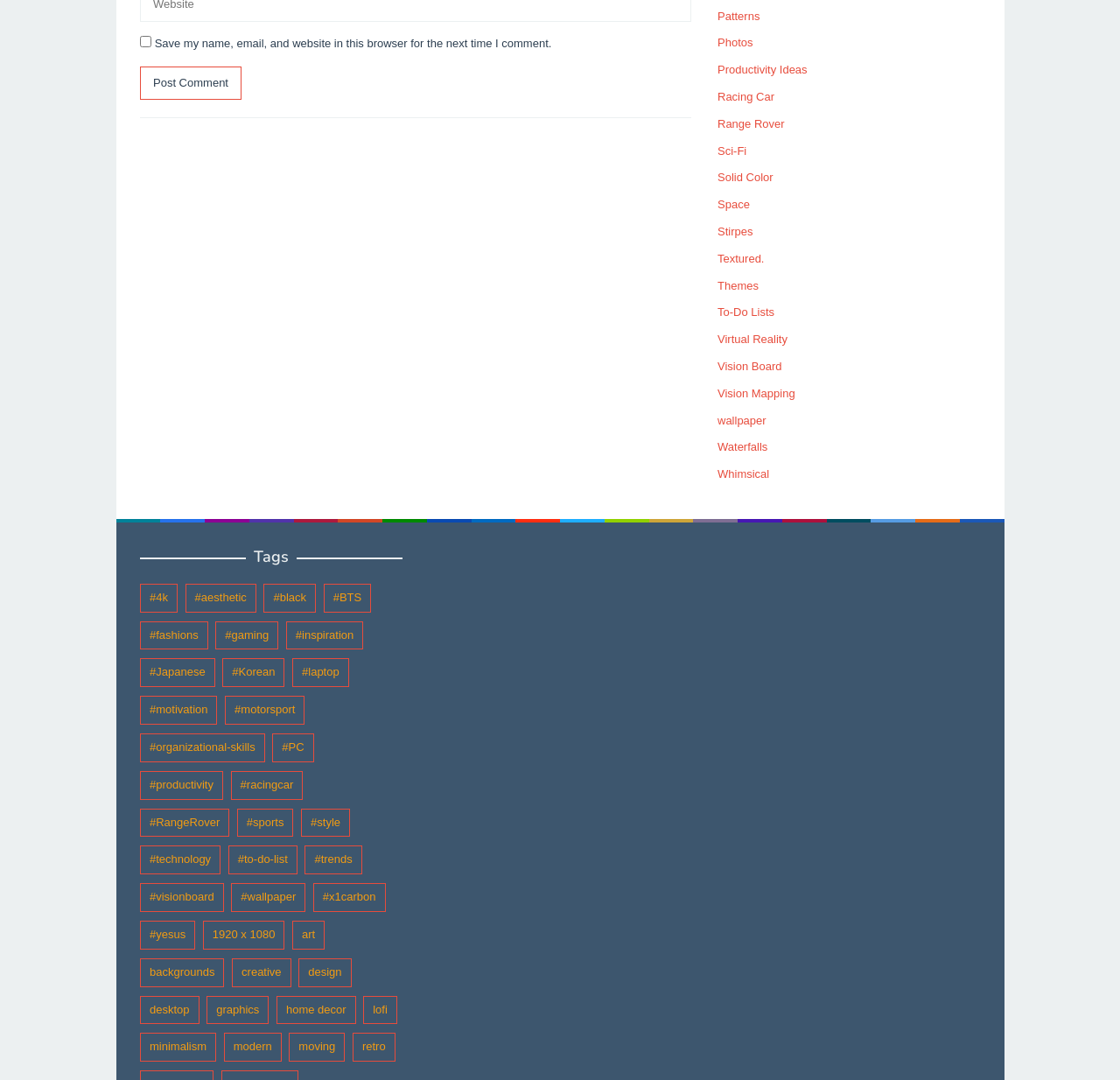Determine the bounding box coordinates of the region that needs to be clicked to achieve the task: "Visit the 'Patterns' page".

[0.641, 0.009, 0.678, 0.021]